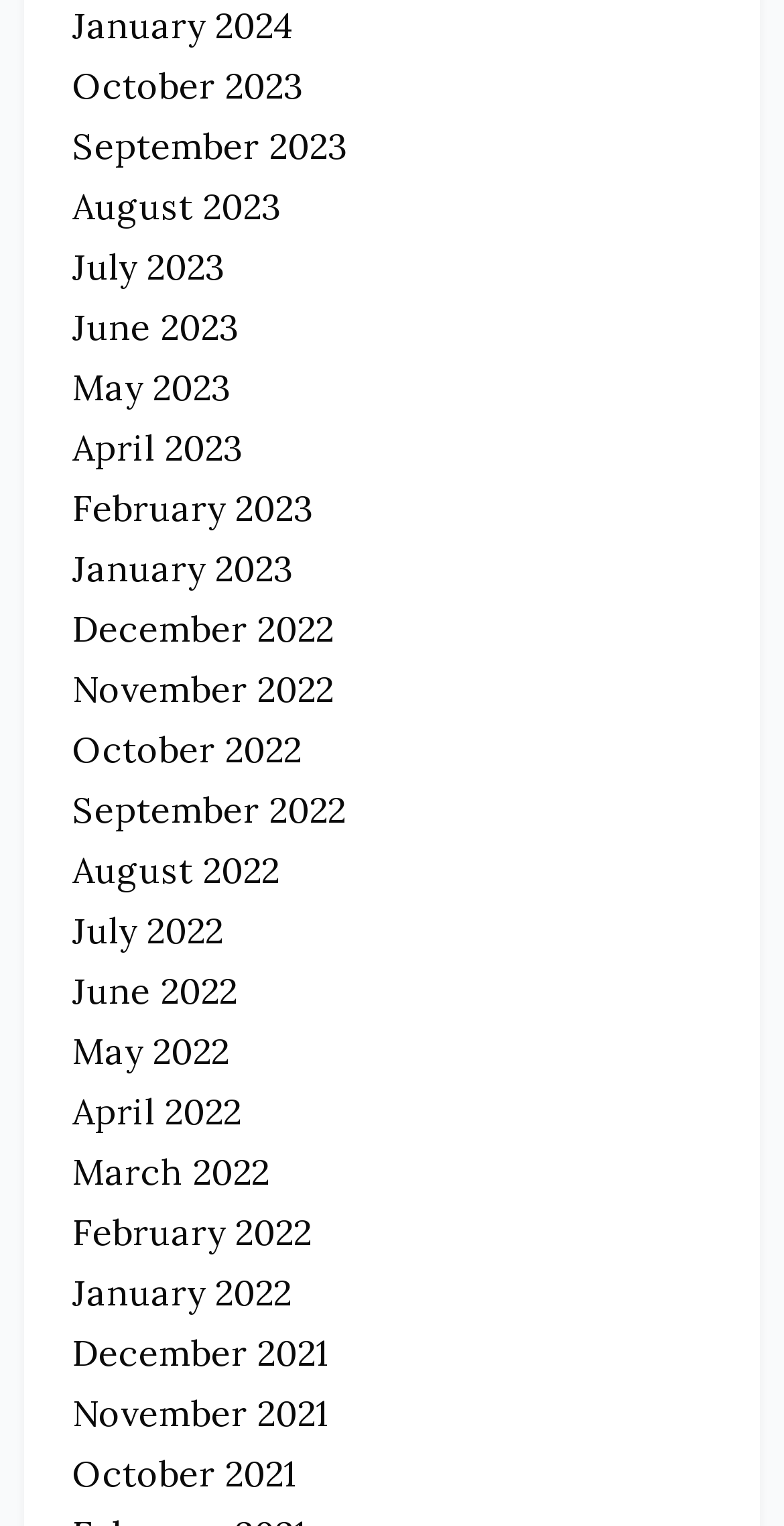Locate the bounding box coordinates of the clickable area needed to fulfill the instruction: "Check January 2022".

[0.092, 0.832, 0.372, 0.862]